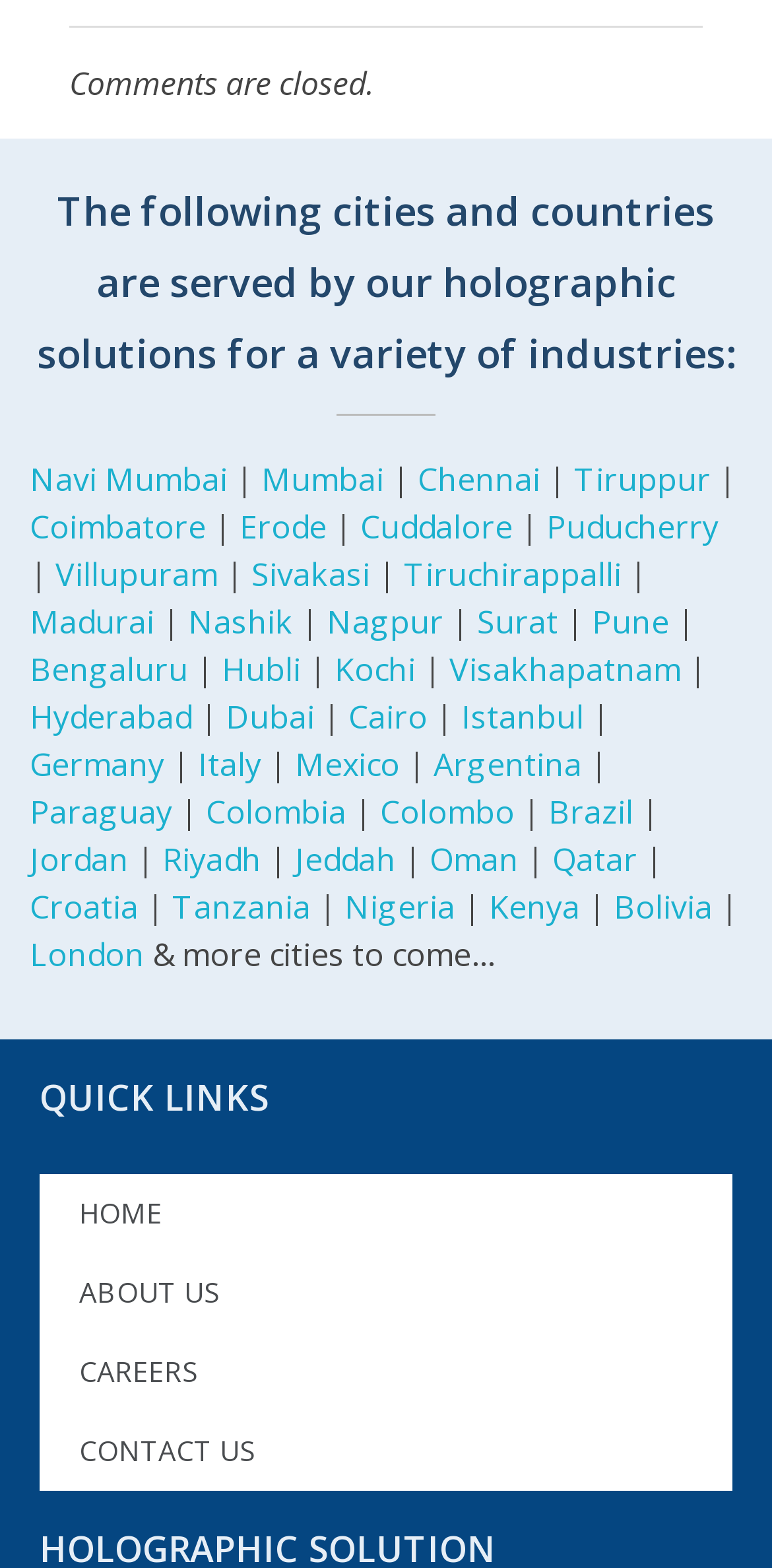Please find the bounding box coordinates of the section that needs to be clicked to achieve this instruction: "Click on Navi Mumbai".

[0.038, 0.292, 0.295, 0.32]